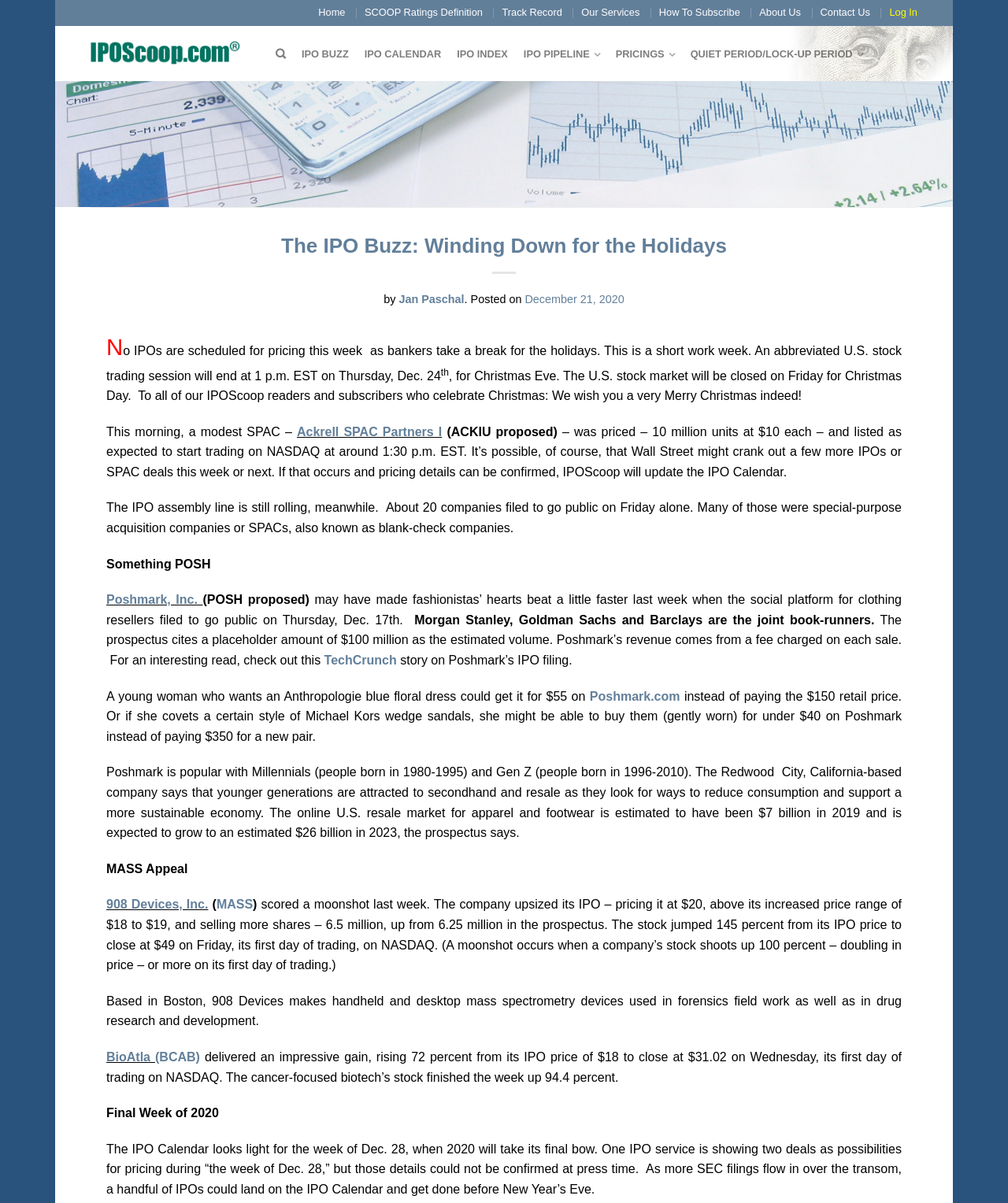Provide the bounding box coordinates of the UI element that matches the description: "QUIET PERIOD/LOCK-UP PERIOD".

[0.685, 0.033, 0.856, 0.056]